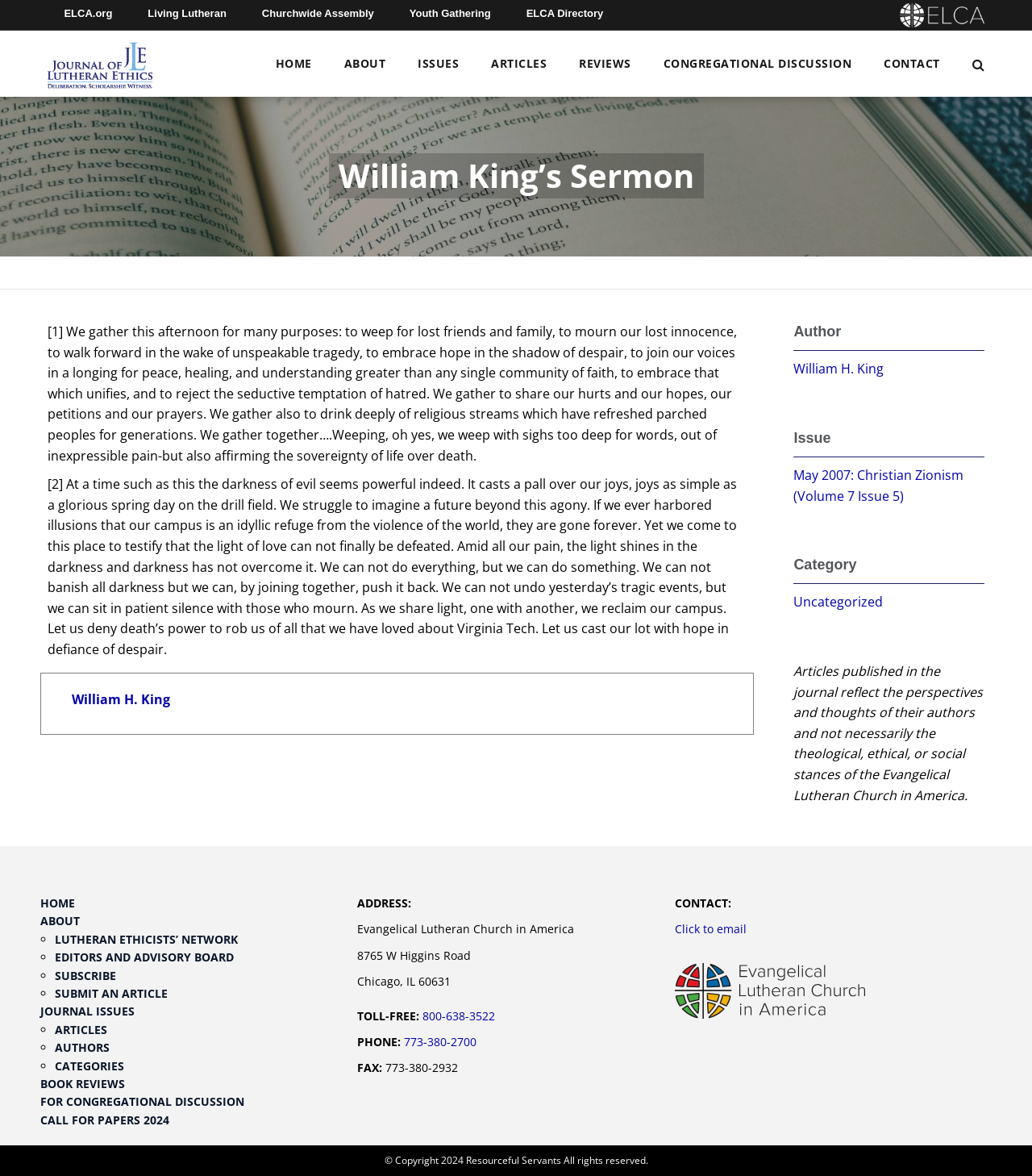Please find and report the primary heading text from the webpage.

William King’s Sermon